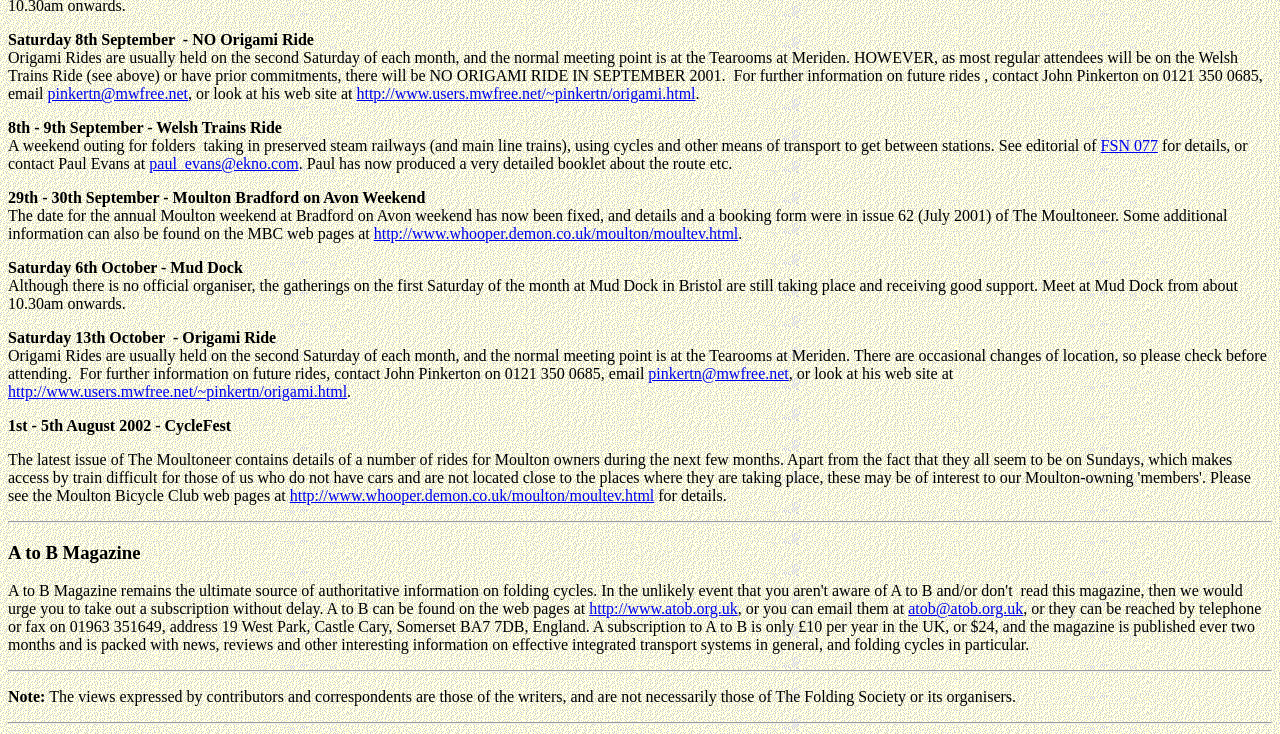Please provide the bounding box coordinates for the element that needs to be clicked to perform the following instruction: "Email A to B Magazine for subscription information". The coordinates should be given as four float numbers between 0 and 1, i.e., [left, top, right, bottom].

[0.71, 0.818, 0.799, 0.841]